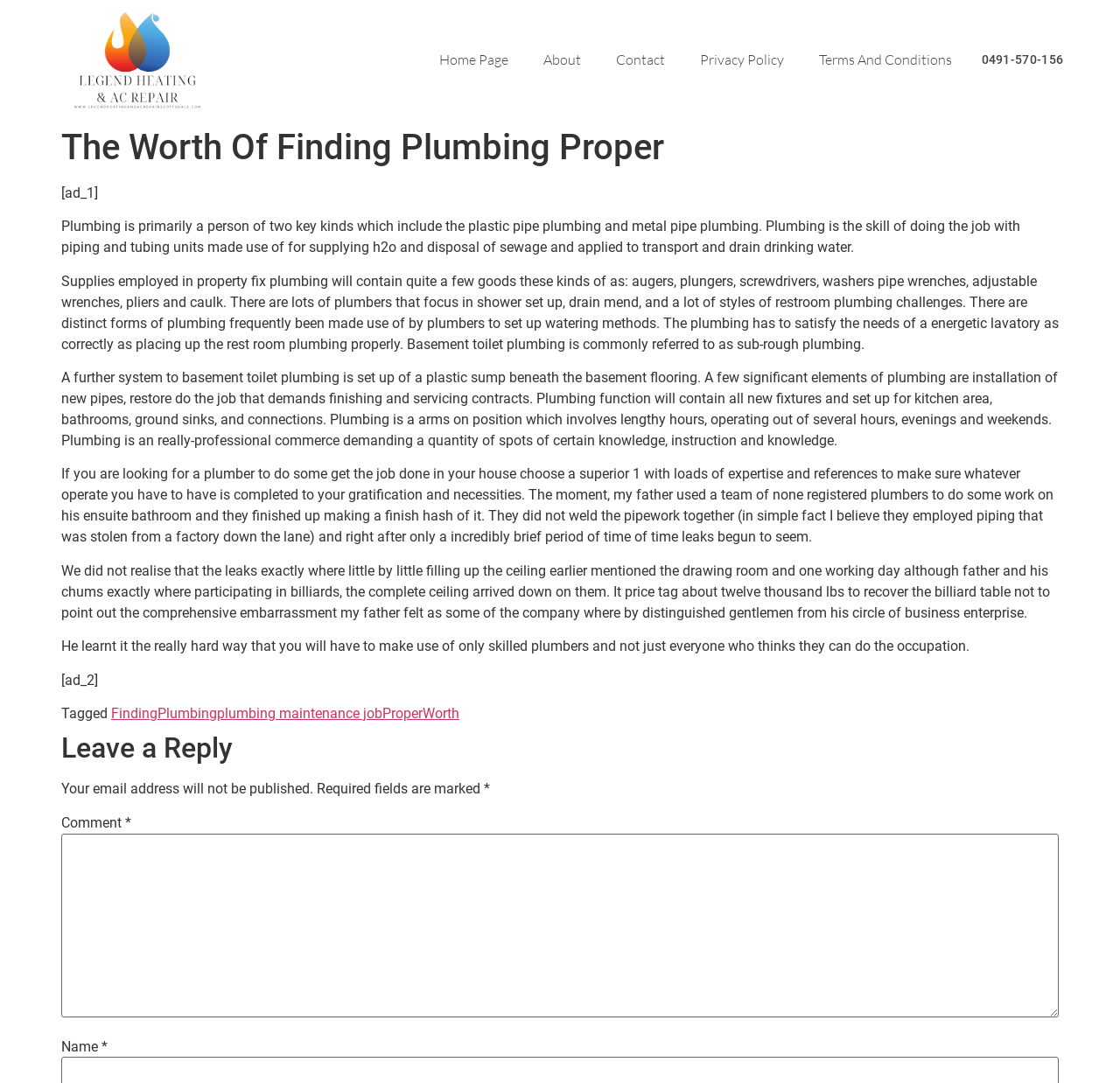Please give a succinct answer using a single word or phrase:
What is the consequence of not hiring a skilled plumber?

Damage